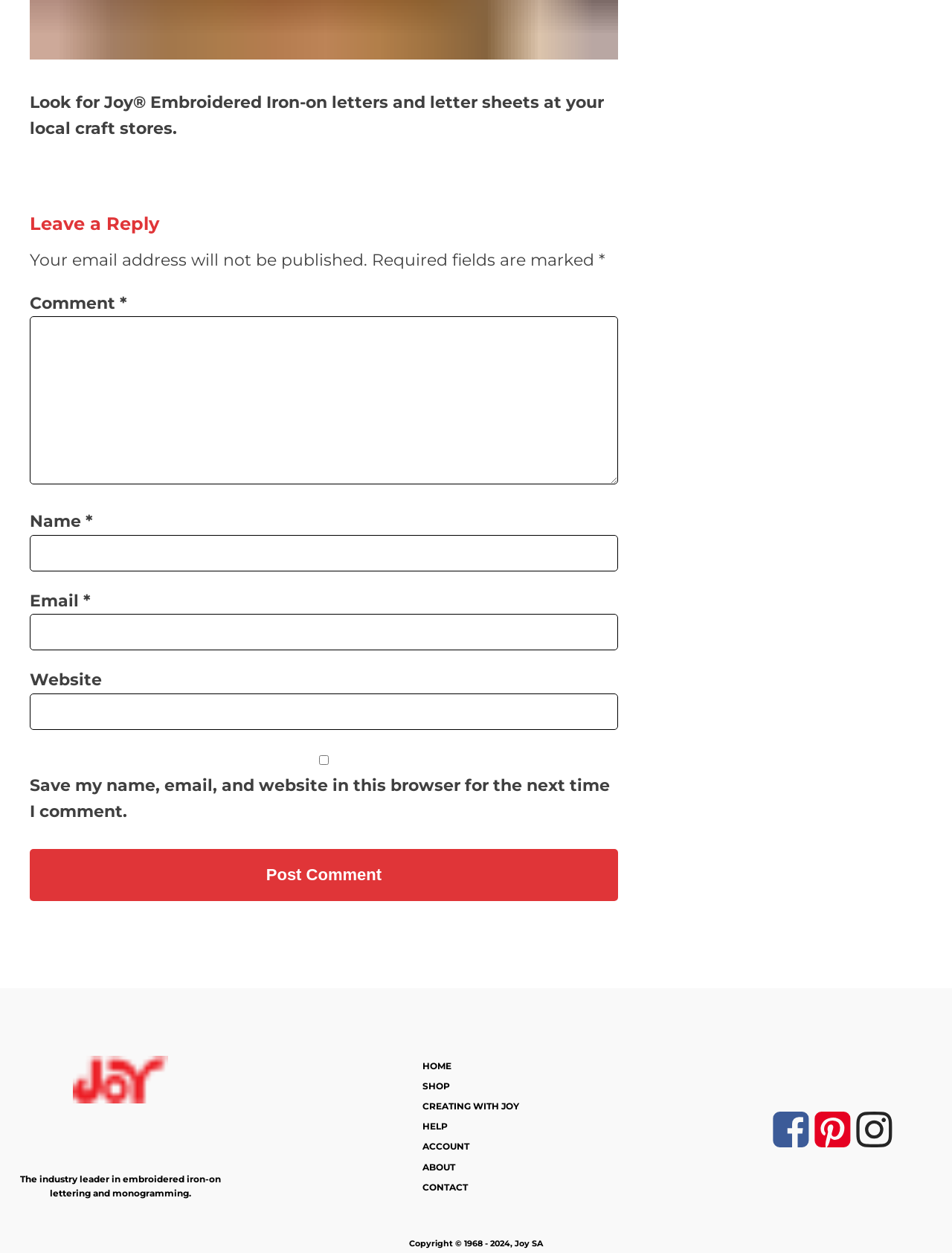What is the industry leader in?
Please provide a comprehensive answer to the question based on the webpage screenshot.

I found this information at the bottom of the webpage, where it says 'The industry leader in embroidered iron-on lettering and monogramming.' This suggests that the company is a leading provider of embroidered iron-on lettering and monogramming services or products.